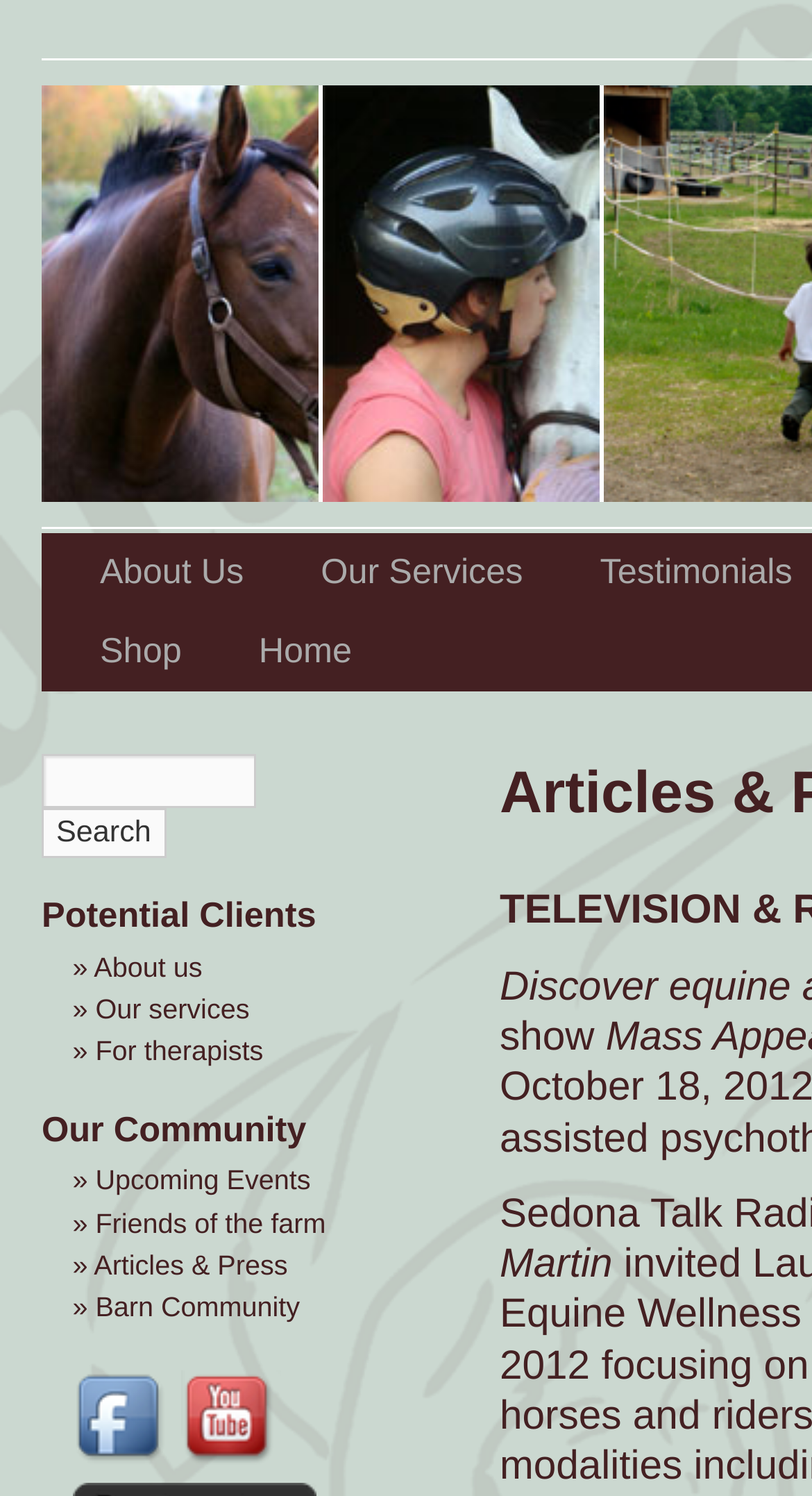Can you pinpoint the bounding box coordinates for the clickable element required for this instruction: "Search for something"? The coordinates should be four float numbers between 0 and 1, i.e., [left, top, right, bottom].

[0.051, 0.504, 0.467, 0.574]